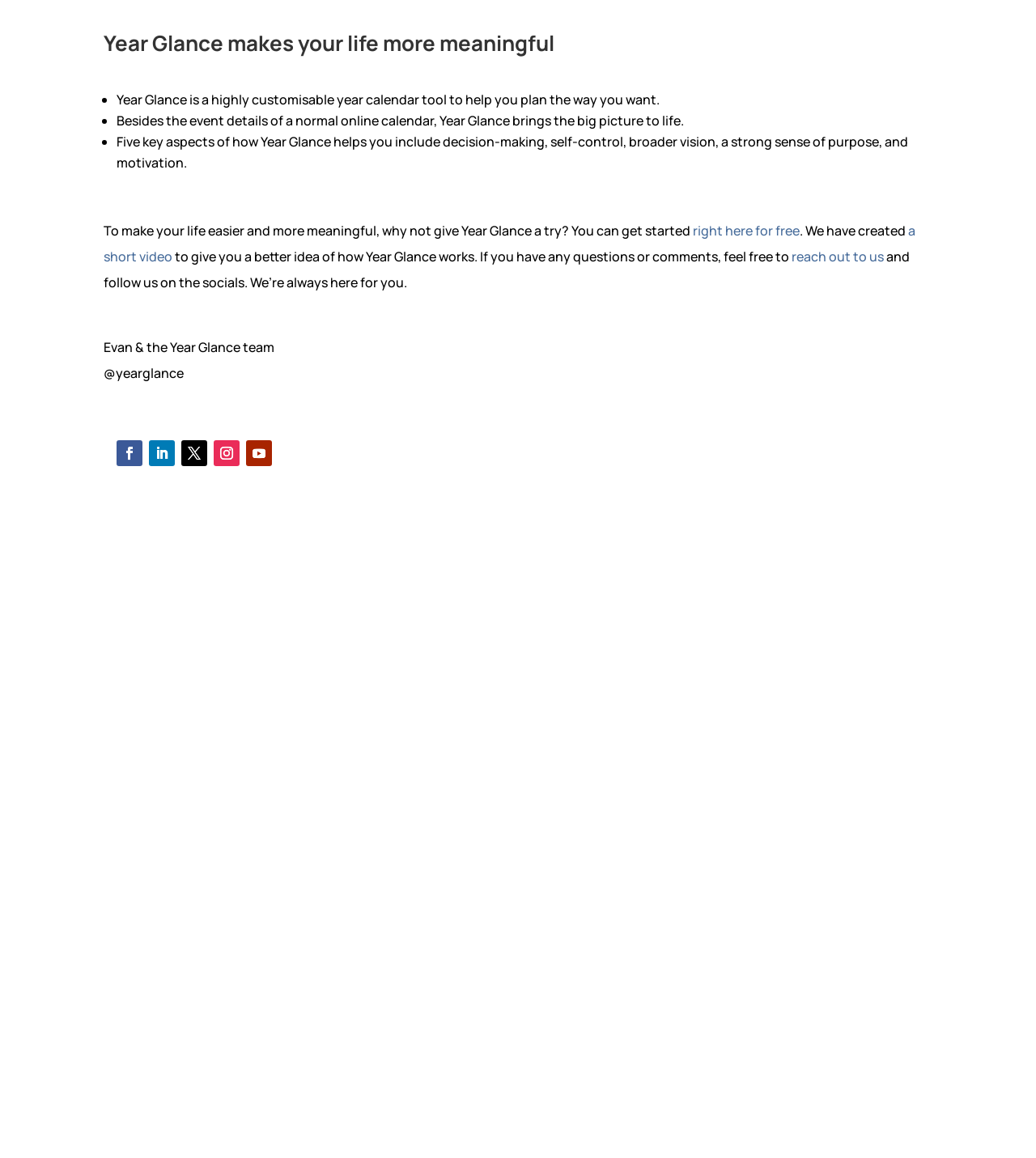Please specify the bounding box coordinates of the area that should be clicked to accomplish the following instruction: "Follow Year Glance on Facebook". The coordinates should consist of four float numbers between 0 and 1, i.e., [left, top, right, bottom].

[0.112, 0.38, 0.138, 0.403]